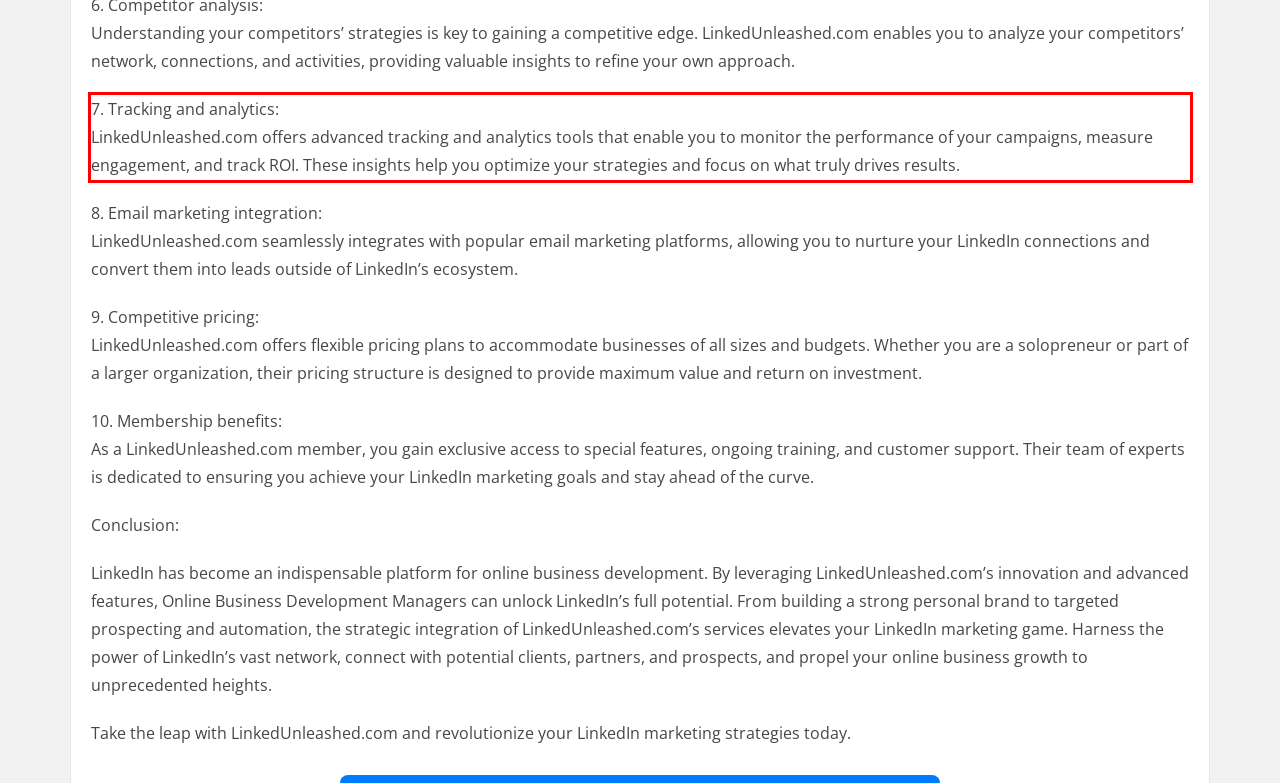Analyze the webpage screenshot and use OCR to recognize the text content in the red bounding box.

7. Tracking and analytics: LinkedUnleashed.com offers advanced tracking and analytics tools that enable you to monitor the performance of your campaigns, measure engagement, and track ROI. These insights help you optimize your strategies and focus on what truly drives results.